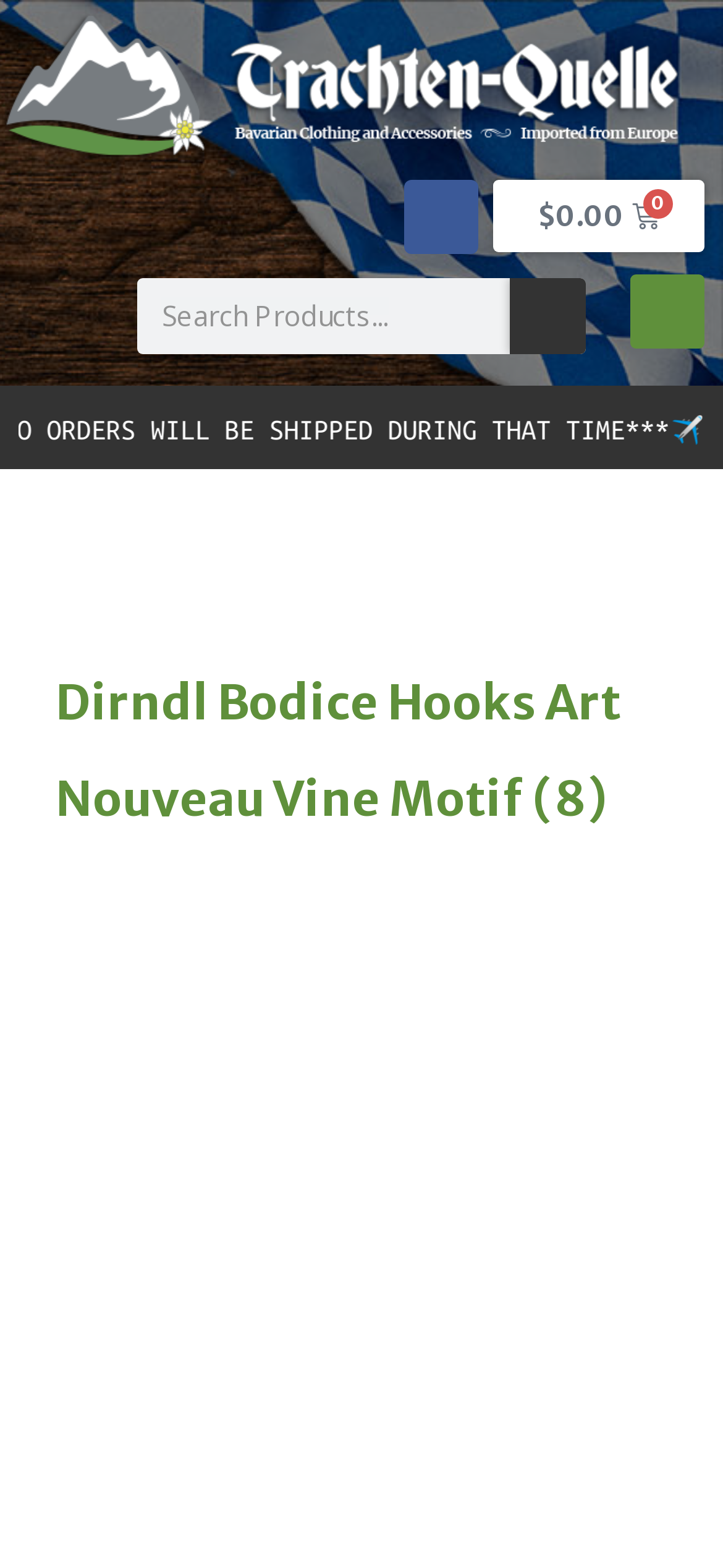Based on the element description 7, identify the bounding box of the UI element in the given webpage screenshot. The coordinates should be in the format (top-left x, top-left y, bottom-right x, bottom-right y) and must be between 0 and 1.

None